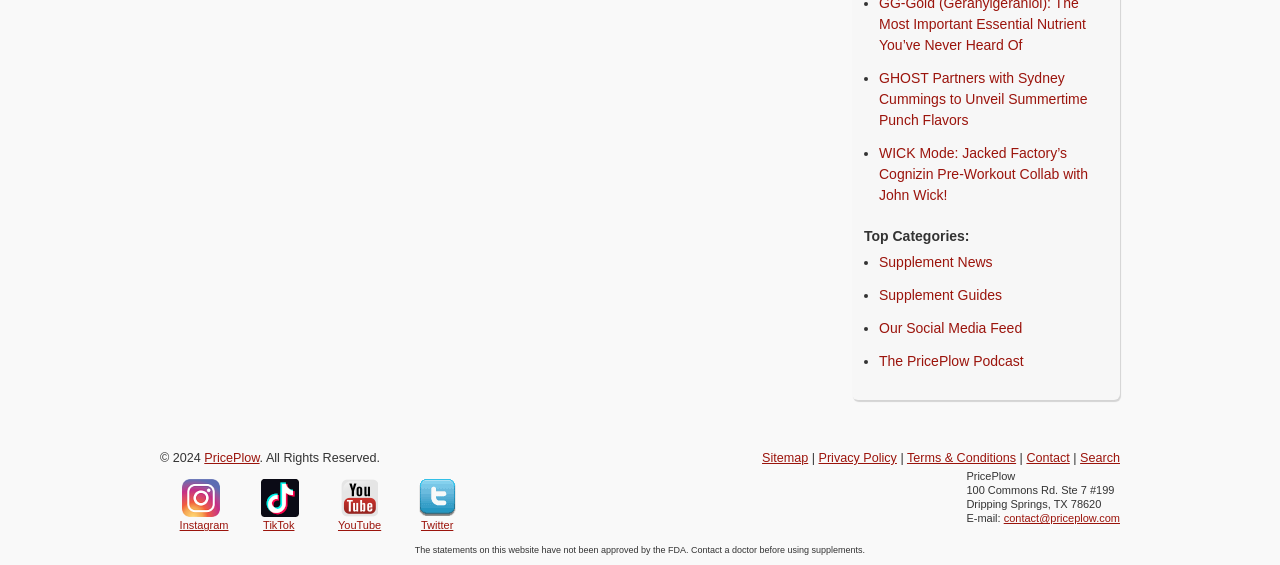Indicate the bounding box coordinates of the element that needs to be clicked to satisfy the following instruction: "Search for something on the website". The coordinates should be four float numbers between 0 and 1, i.e., [left, top, right, bottom].

[0.844, 0.799, 0.875, 0.823]